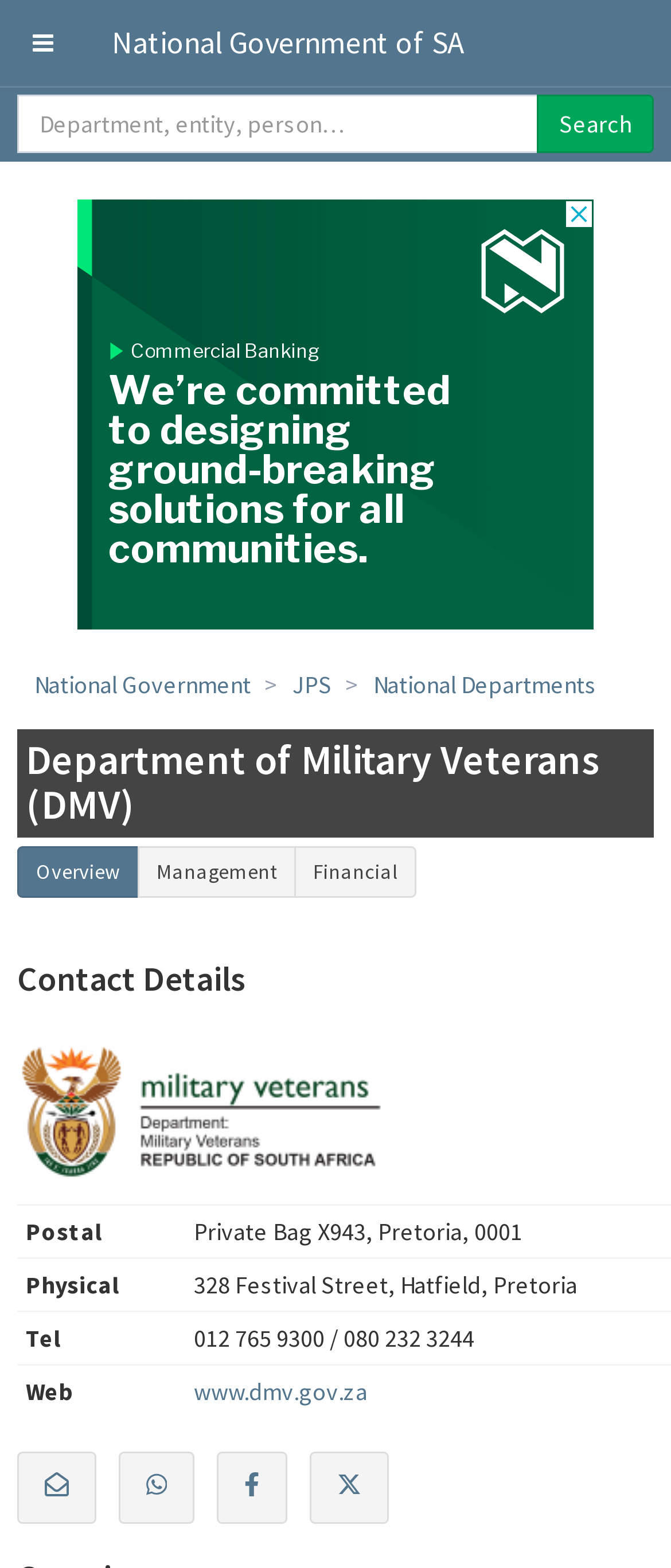Please find the bounding box coordinates for the clickable element needed to perform this instruction: "Contact via email".

[0.026, 0.926, 0.144, 0.972]